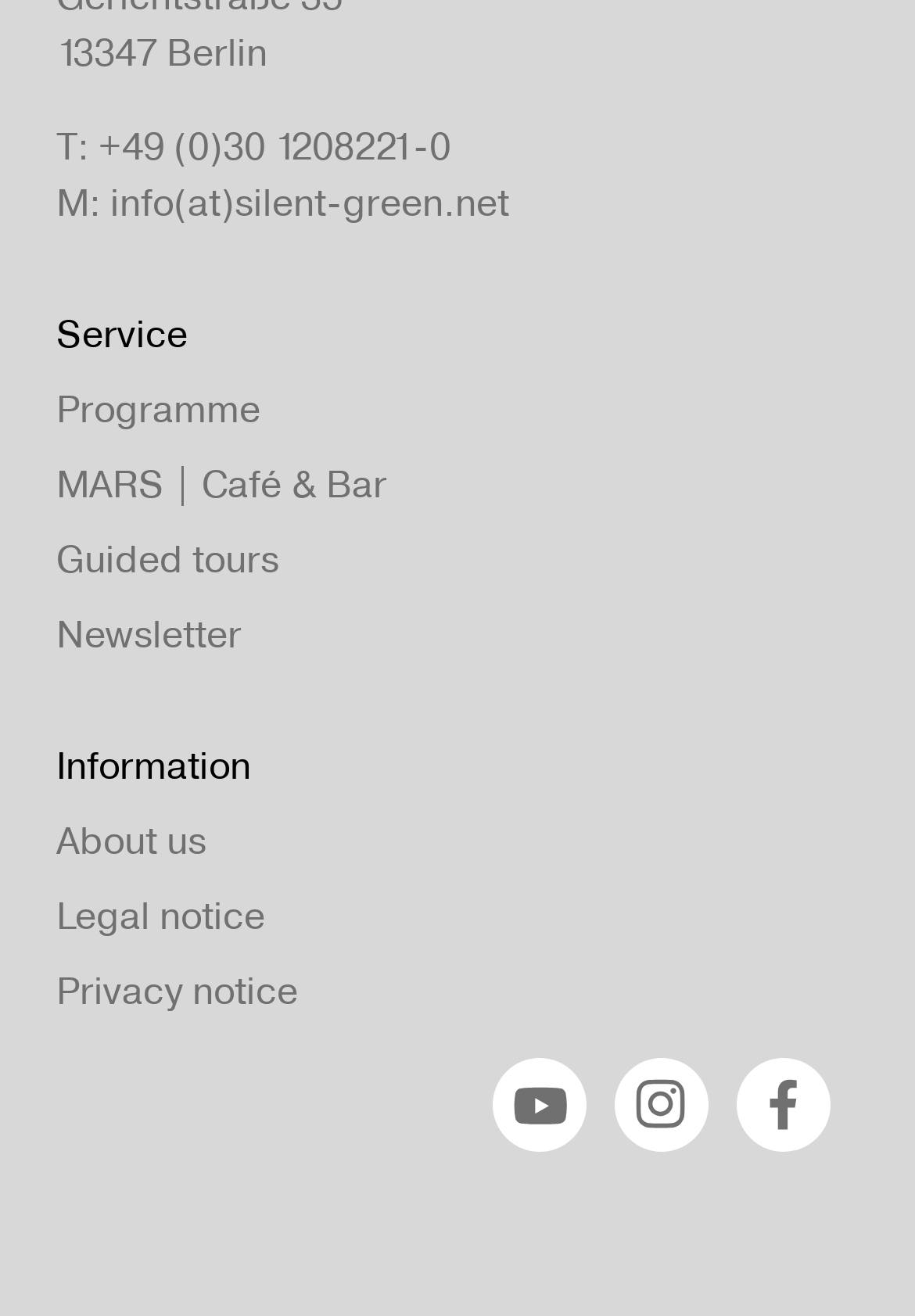Please locate the clickable area by providing the bounding box coordinates to follow this instruction: "Explore block settings in toolbar".

None